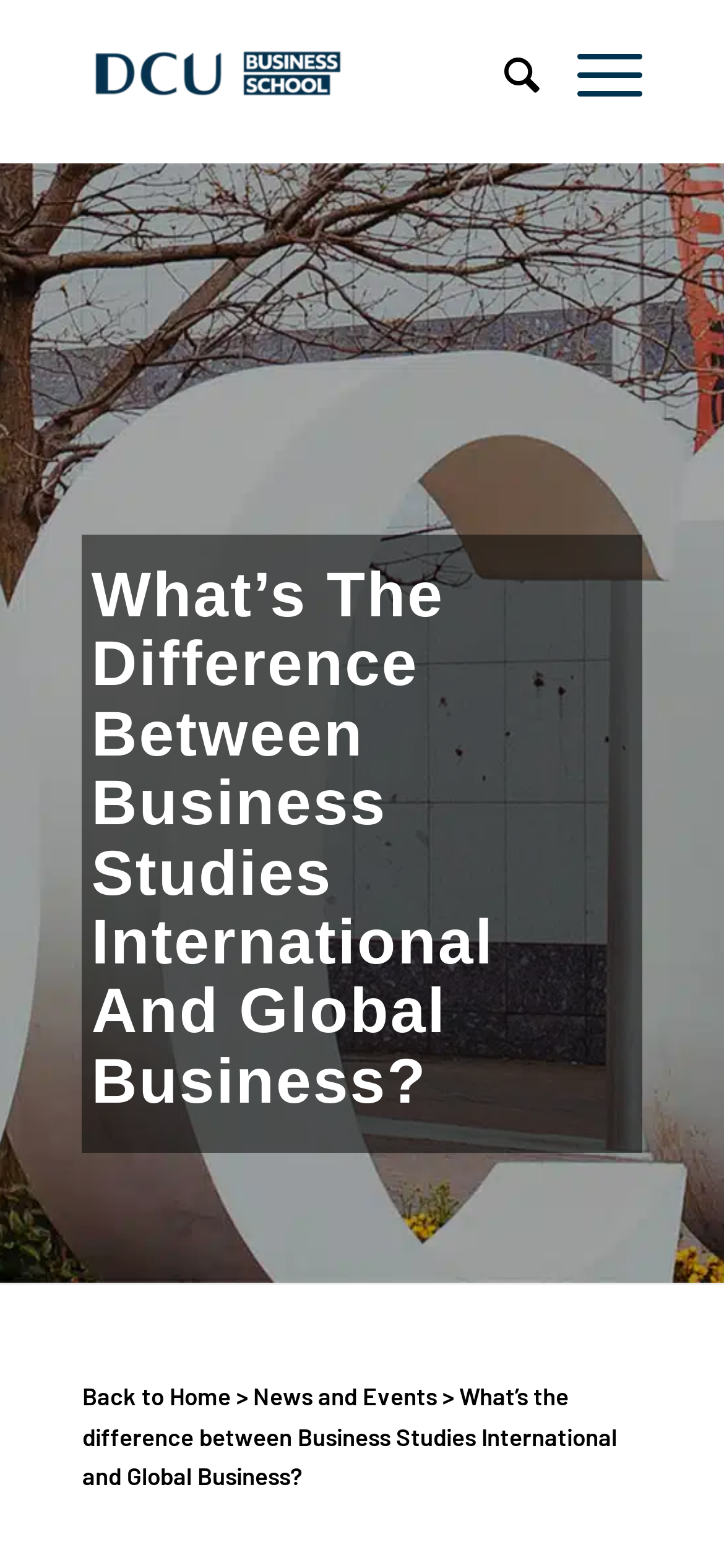What is the name of the business school?
Relying on the image, give a concise answer in one word or a brief phrase.

DCU Business School